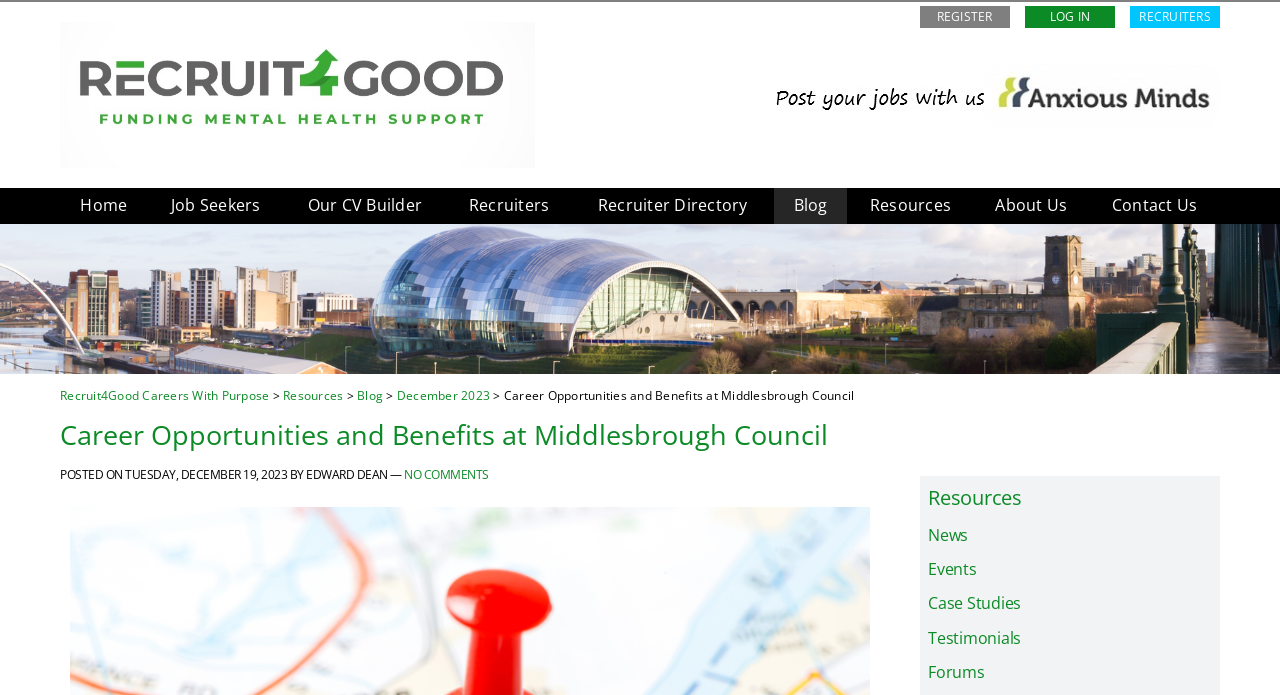Specify the bounding box coordinates of the element's area that should be clicked to execute the given instruction: "Click on the 'REGISTER' link". The coordinates should be four float numbers between 0 and 1, i.e., [left, top, right, bottom].

[0.718, 0.009, 0.789, 0.04]